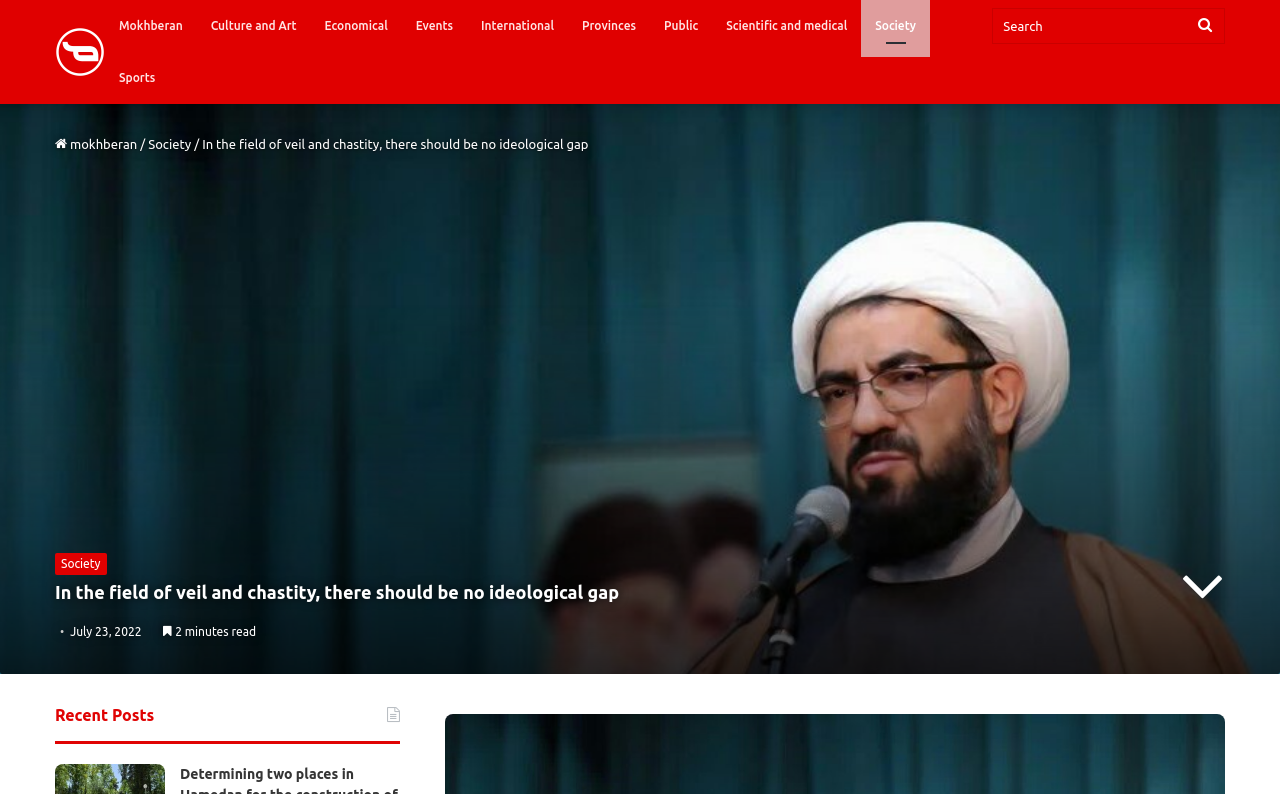Identify and extract the main heading from the webpage.

In the field of veil and chastity, there should be no ideological gap